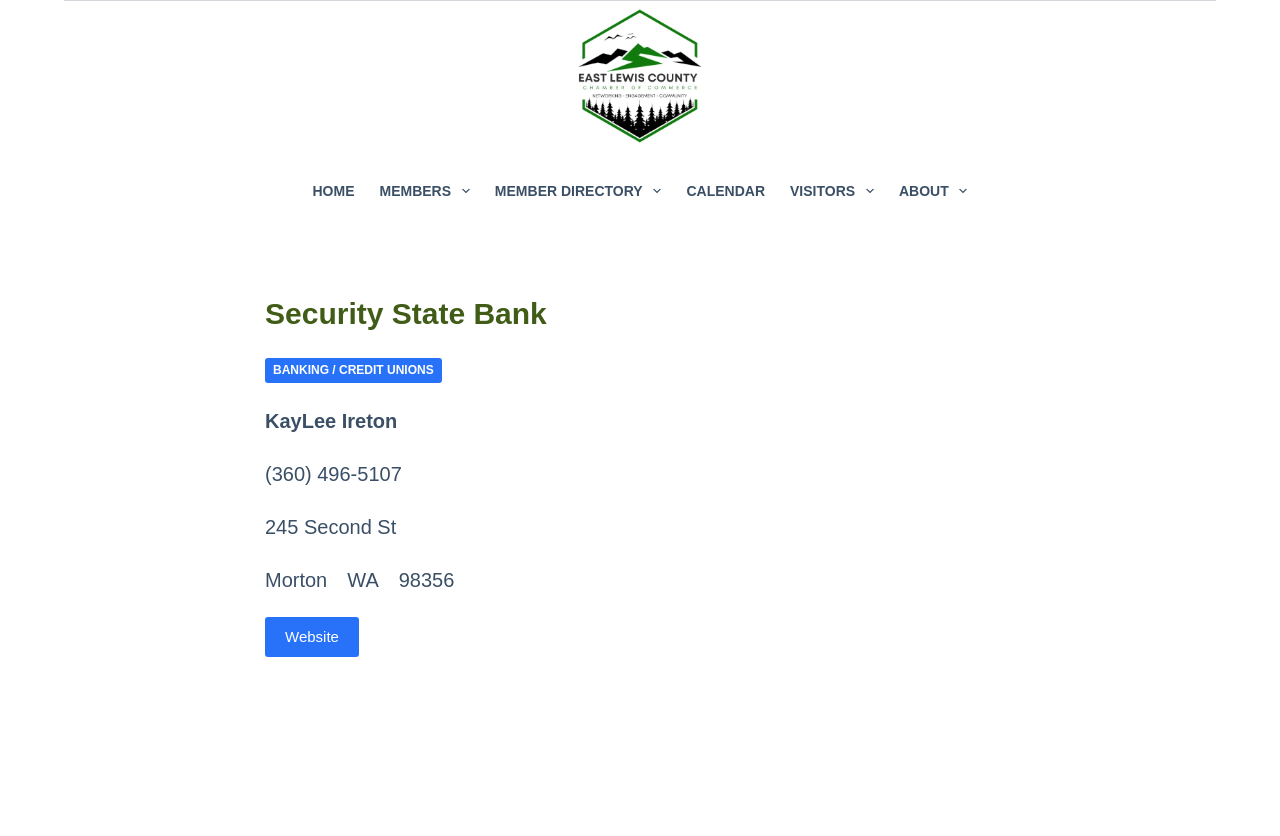Answer briefly with one word or phrase:
How many menu items are in the header menu?

7